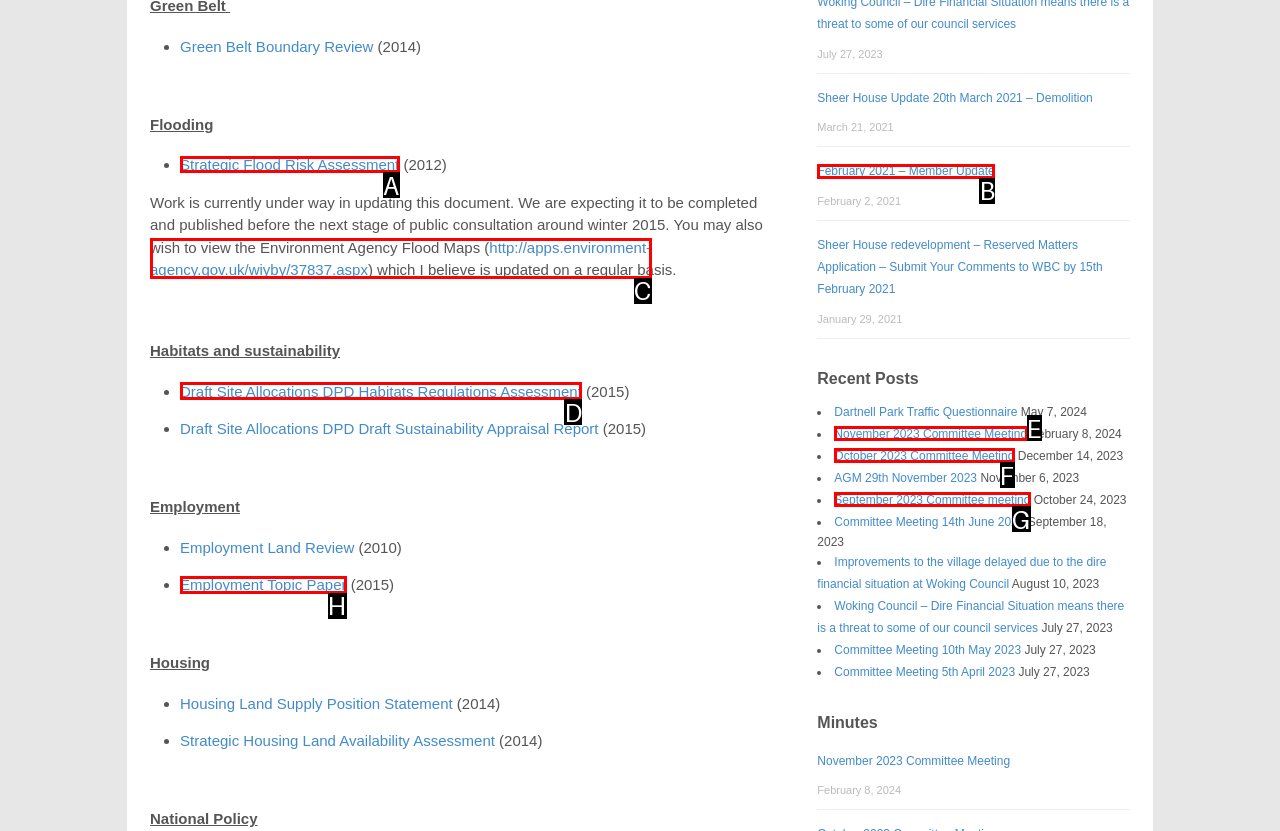To complete the task: Read about Strategic Flood Risk Assessment, select the appropriate UI element to click. Respond with the letter of the correct option from the given choices.

A